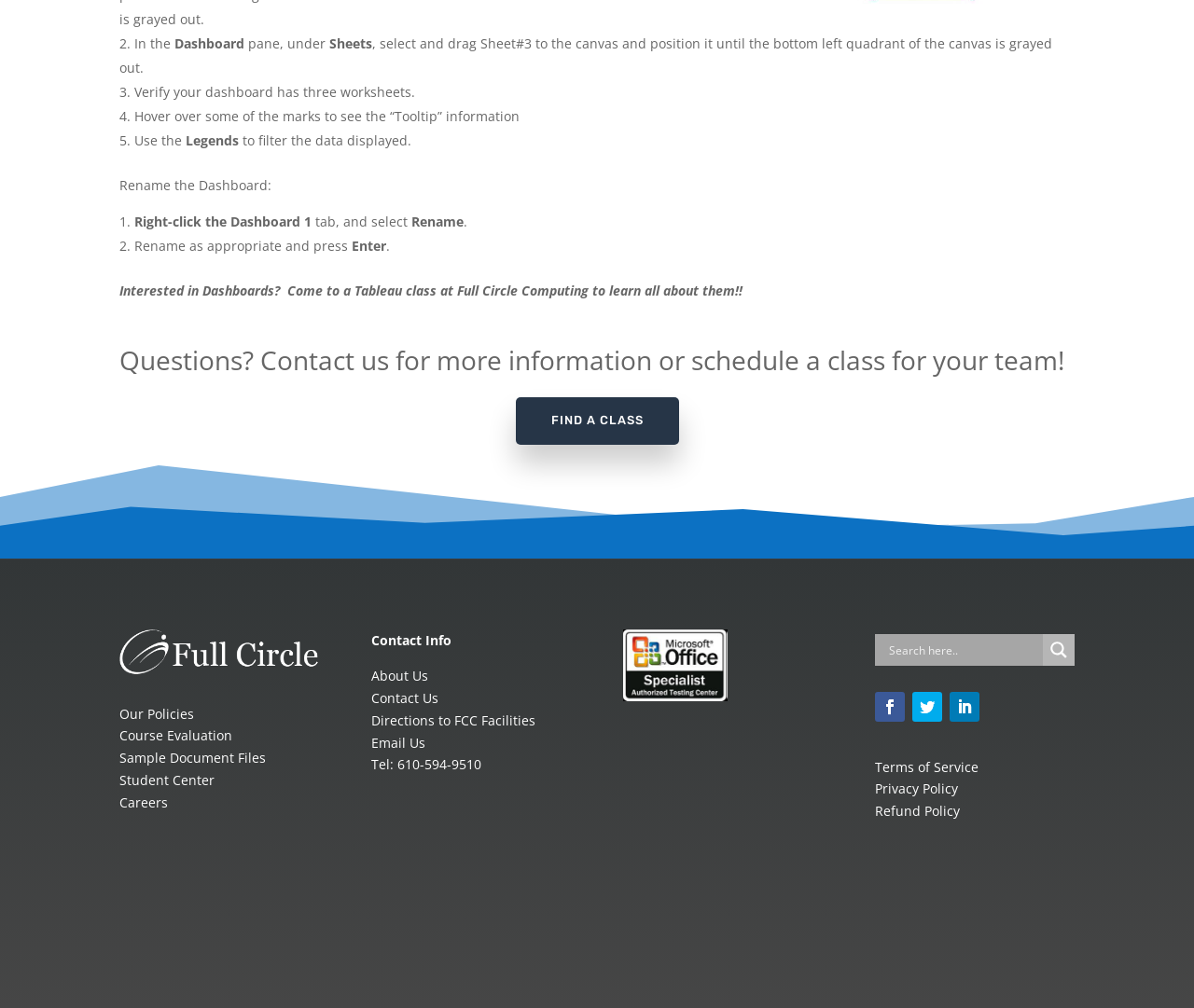Answer the following query with a single word or phrase:
What is the contact phone number?

610-594-9510